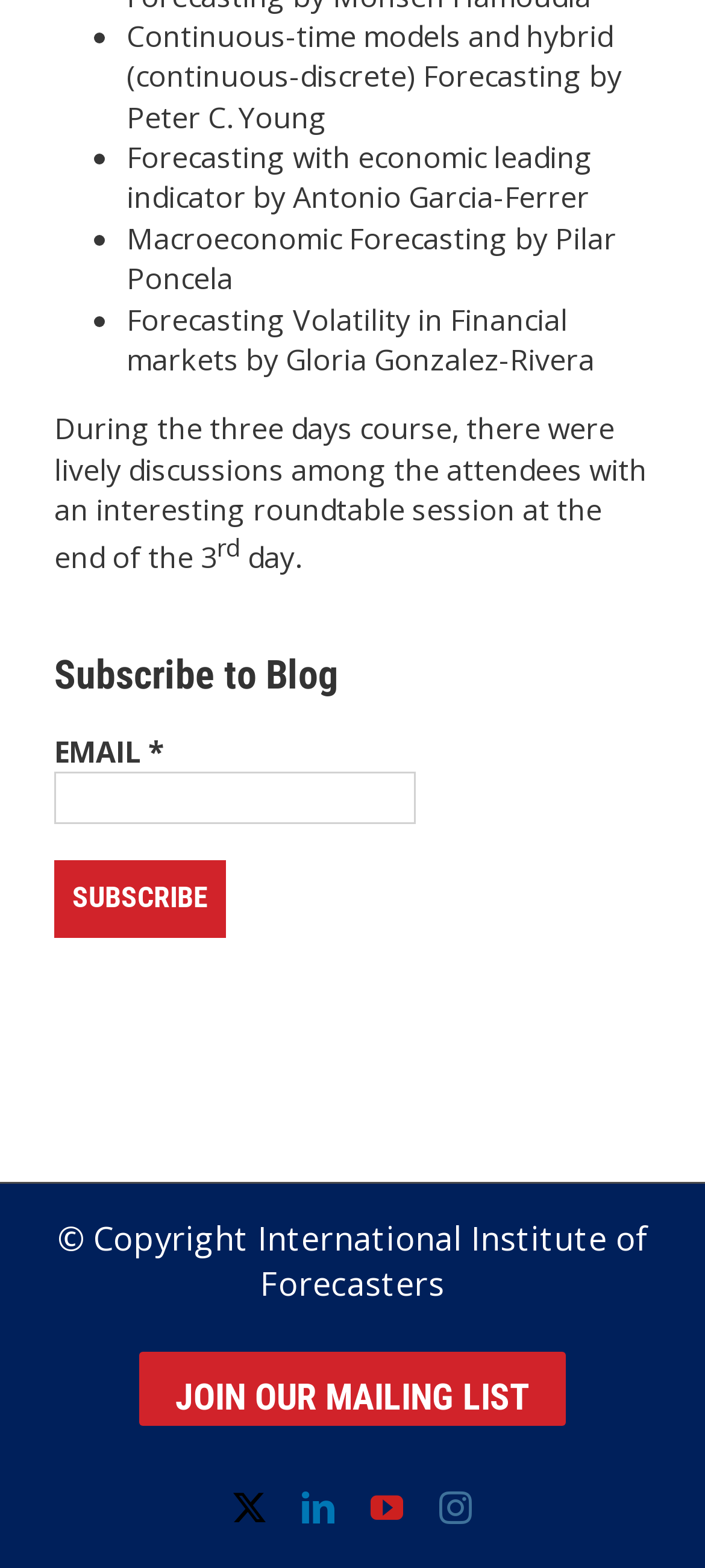Determine the bounding box for the UI element that matches this description: "JOIN OUR MAILING LIST".

[0.197, 0.862, 0.803, 0.91]